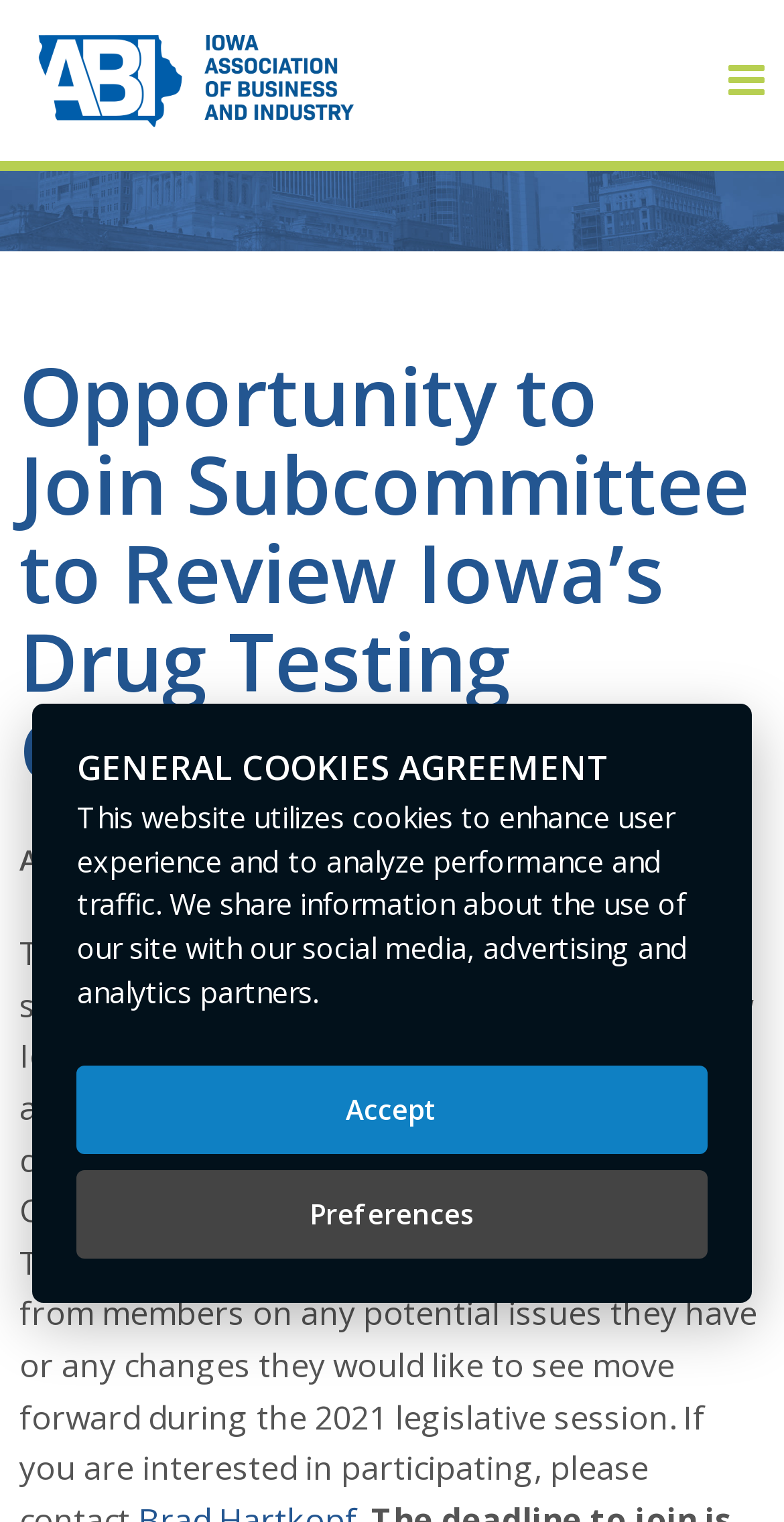Please identify the bounding box coordinates of the element on the webpage that should be clicked to follow this instruction: "View About ABI page". The bounding box coordinates should be given as four float numbers between 0 and 1, formatted as [left, top, right, bottom].

[0.212, 0.364, 0.955, 0.424]